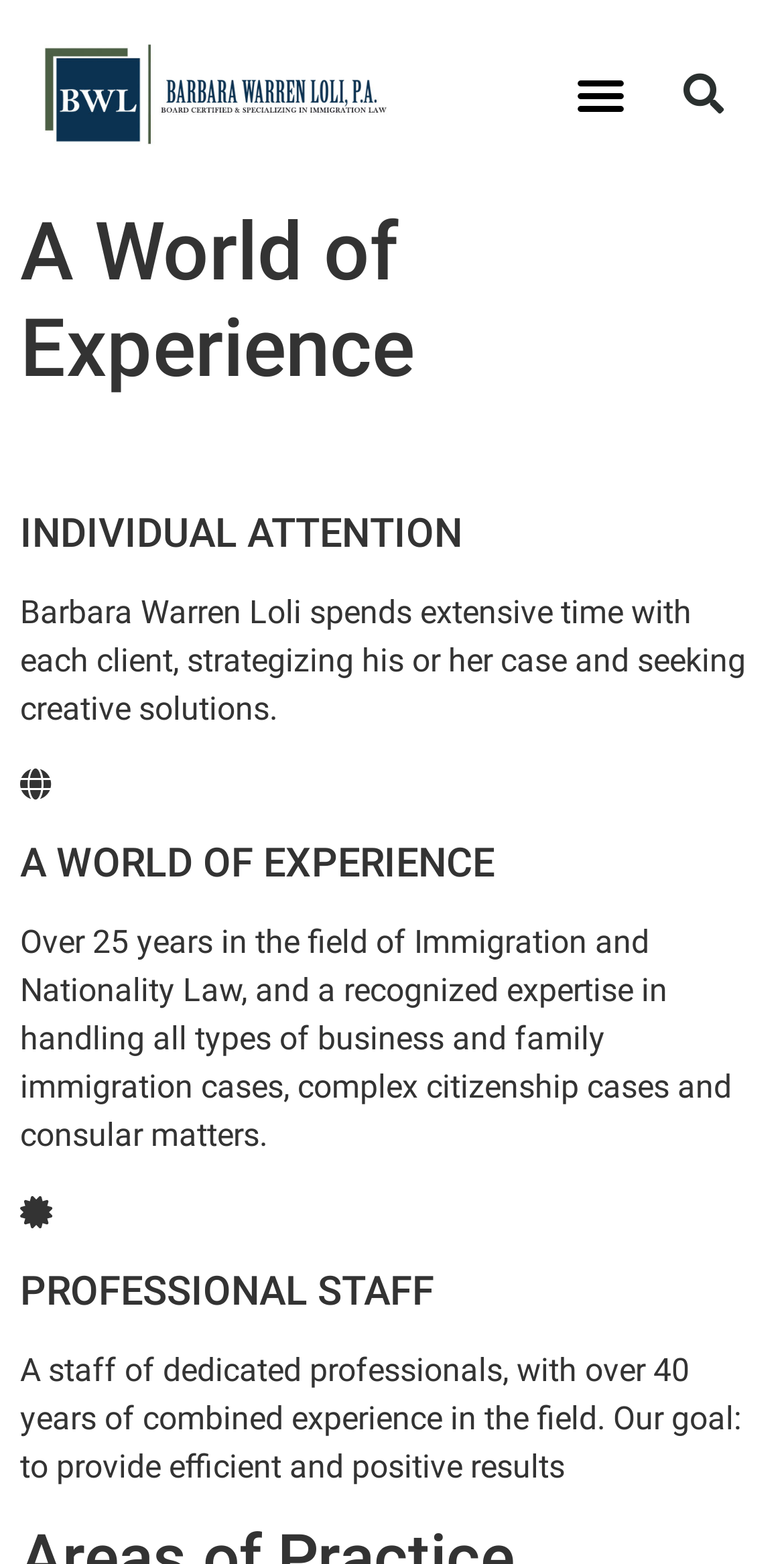Given the webpage screenshot and the description, determine the bounding box coordinates (top-left x, top-left y, bottom-right x, bottom-right y) that define the location of the UI element matching this description: Menu

[0.718, 0.036, 0.814, 0.085]